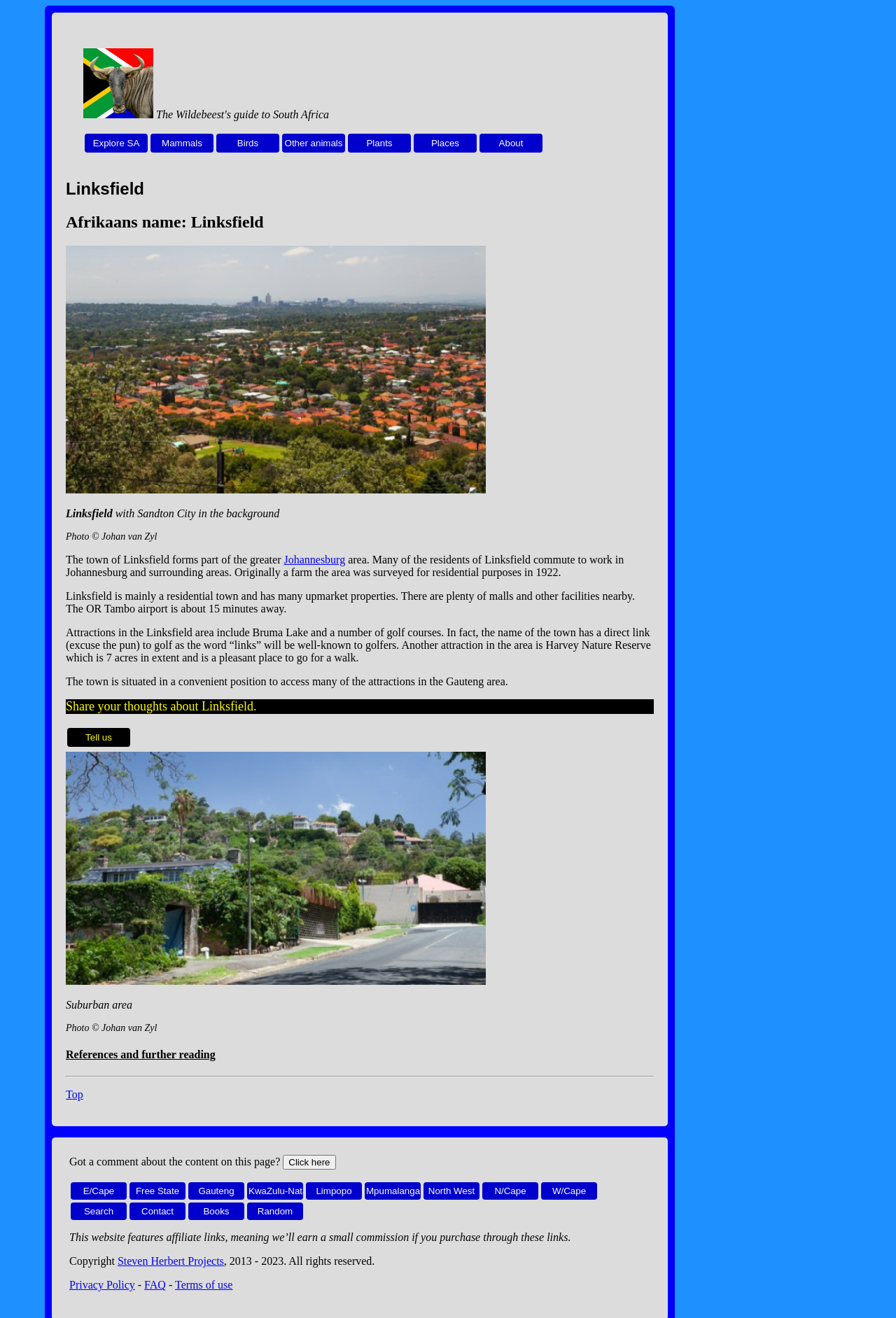Identify the coordinates of the bounding box for the element described below: "value="Limpopo"". Return the coordinates as four float numbers between 0 and 1: [left, top, right, bottom].

[0.341, 0.897, 0.404, 0.91]